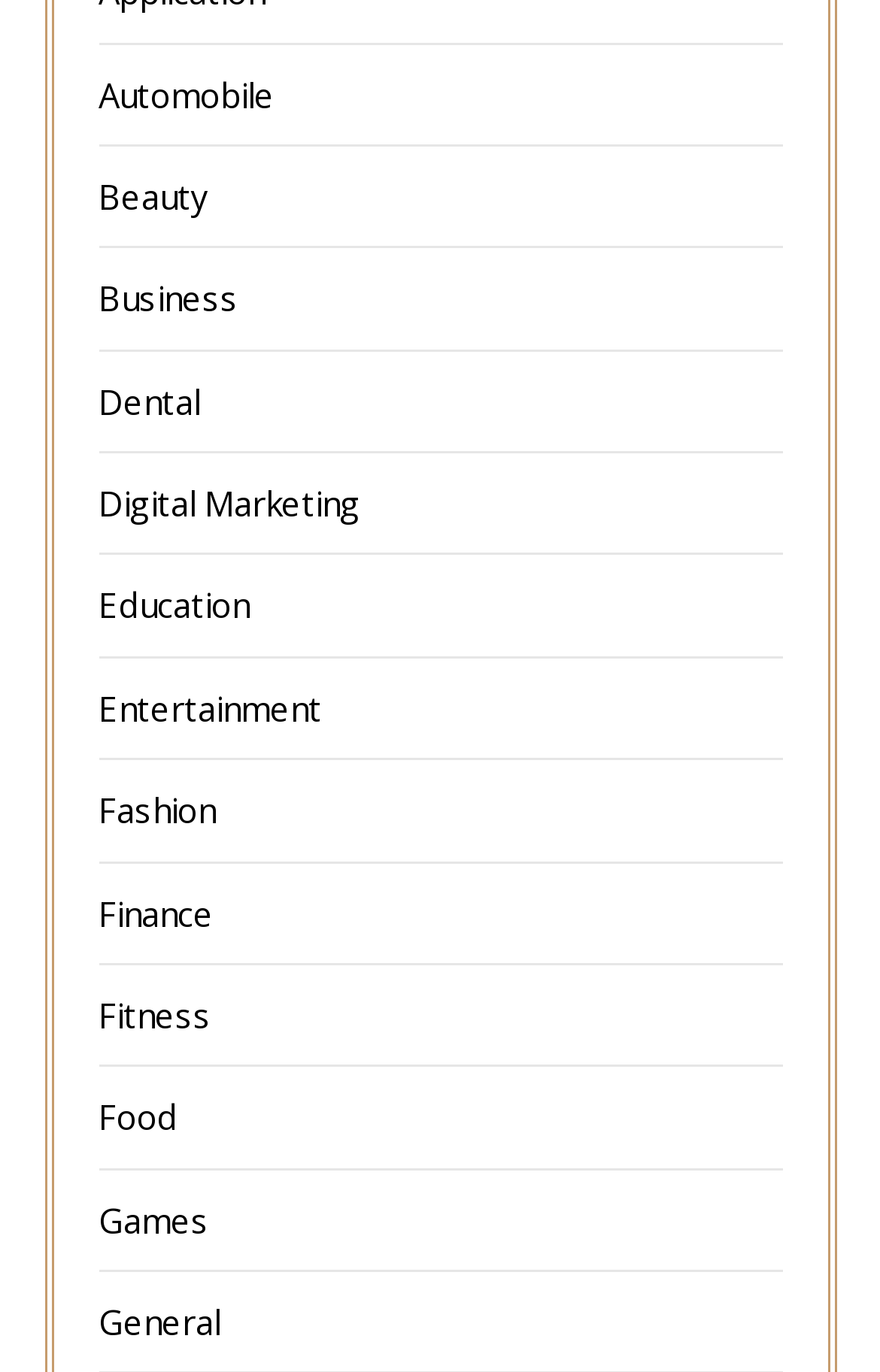Can you specify the bounding box coordinates for the region that should be clicked to fulfill this instruction: "Click on Automobile".

[0.112, 0.052, 0.312, 0.085]